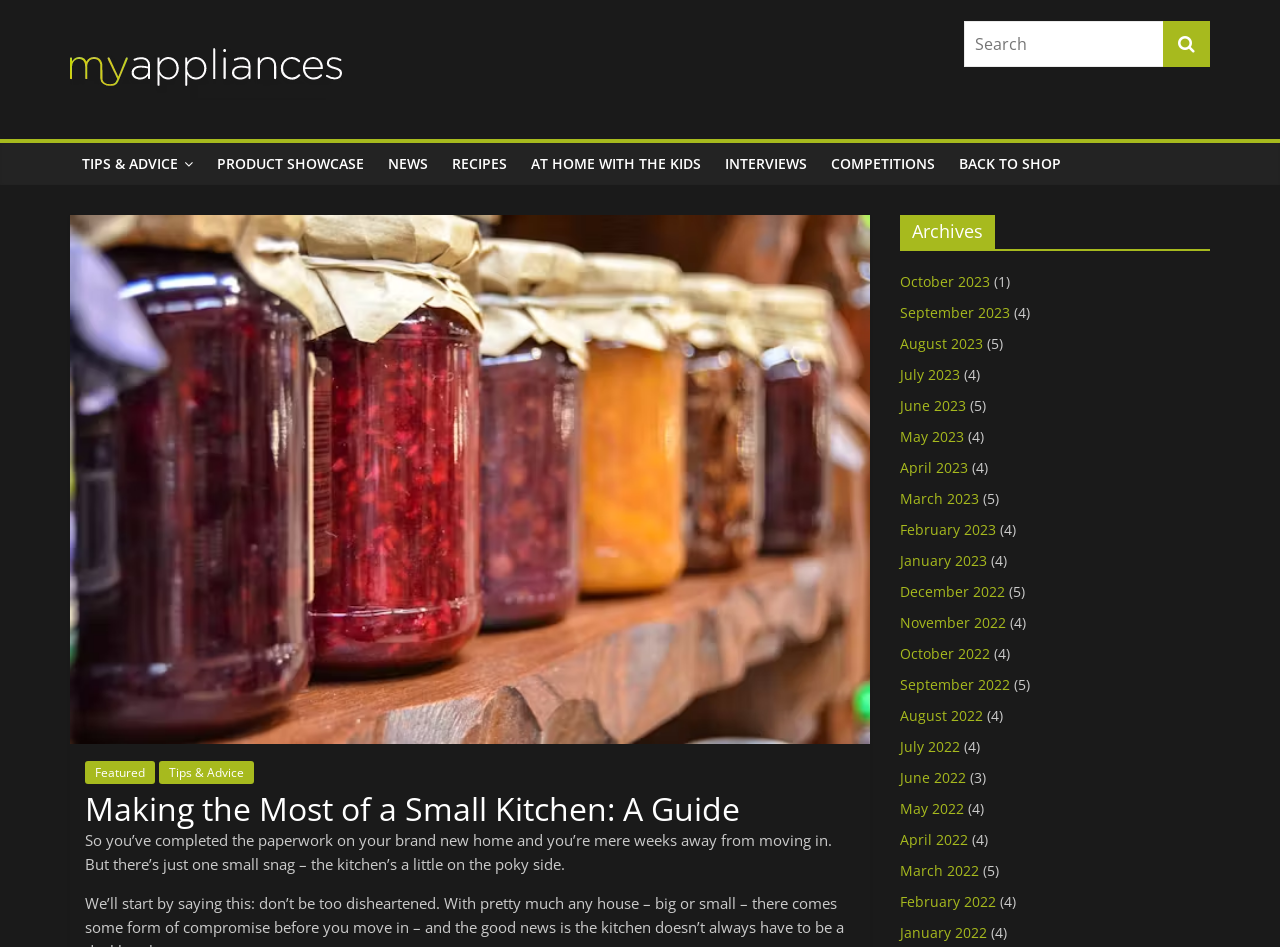What is the name of the blog?
Look at the image and respond with a one-word or short-phrase answer.

MyAppliances Blog